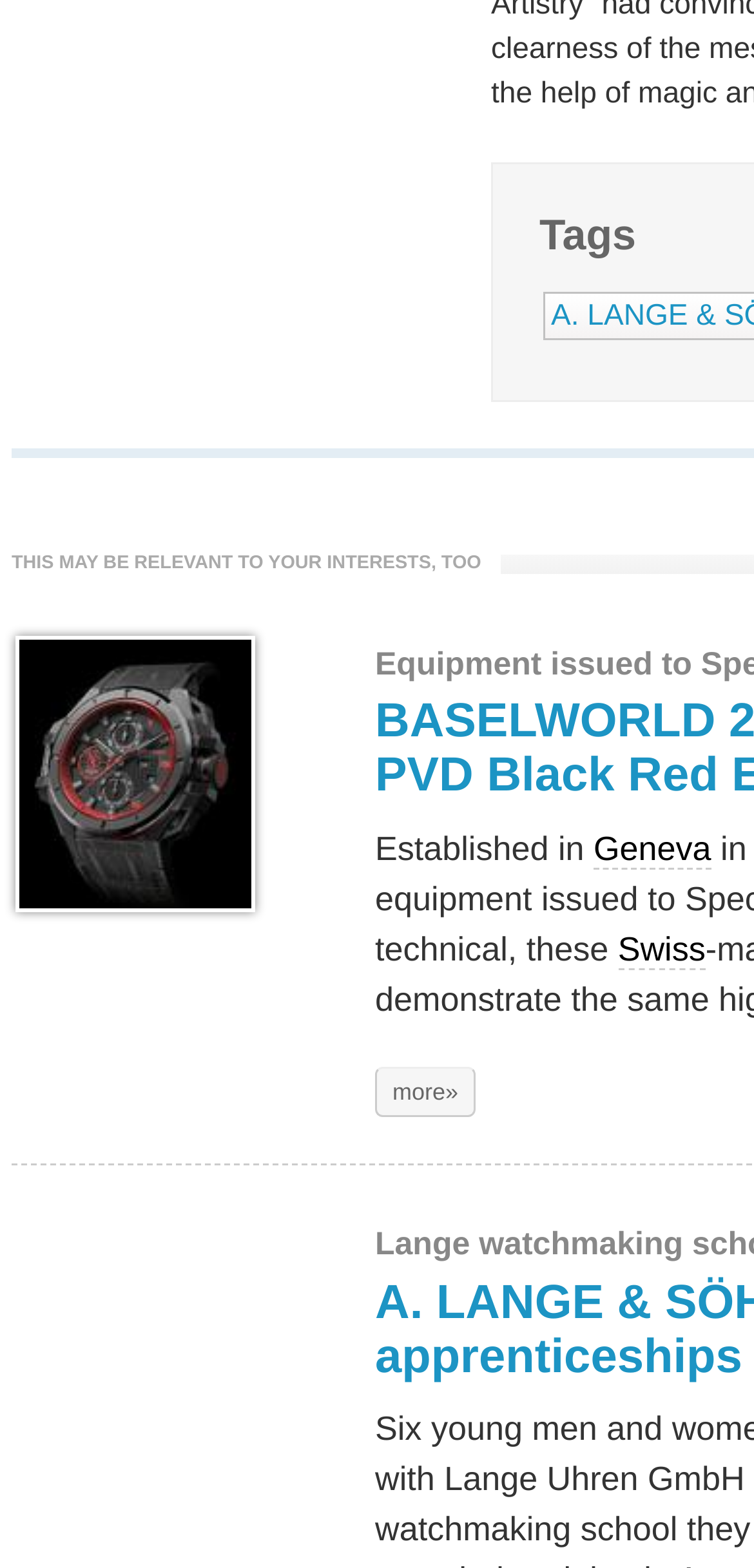Find the coordinates for the bounding box of the element with this description: "Swiss".

[0.819, 0.593, 0.936, 0.619]